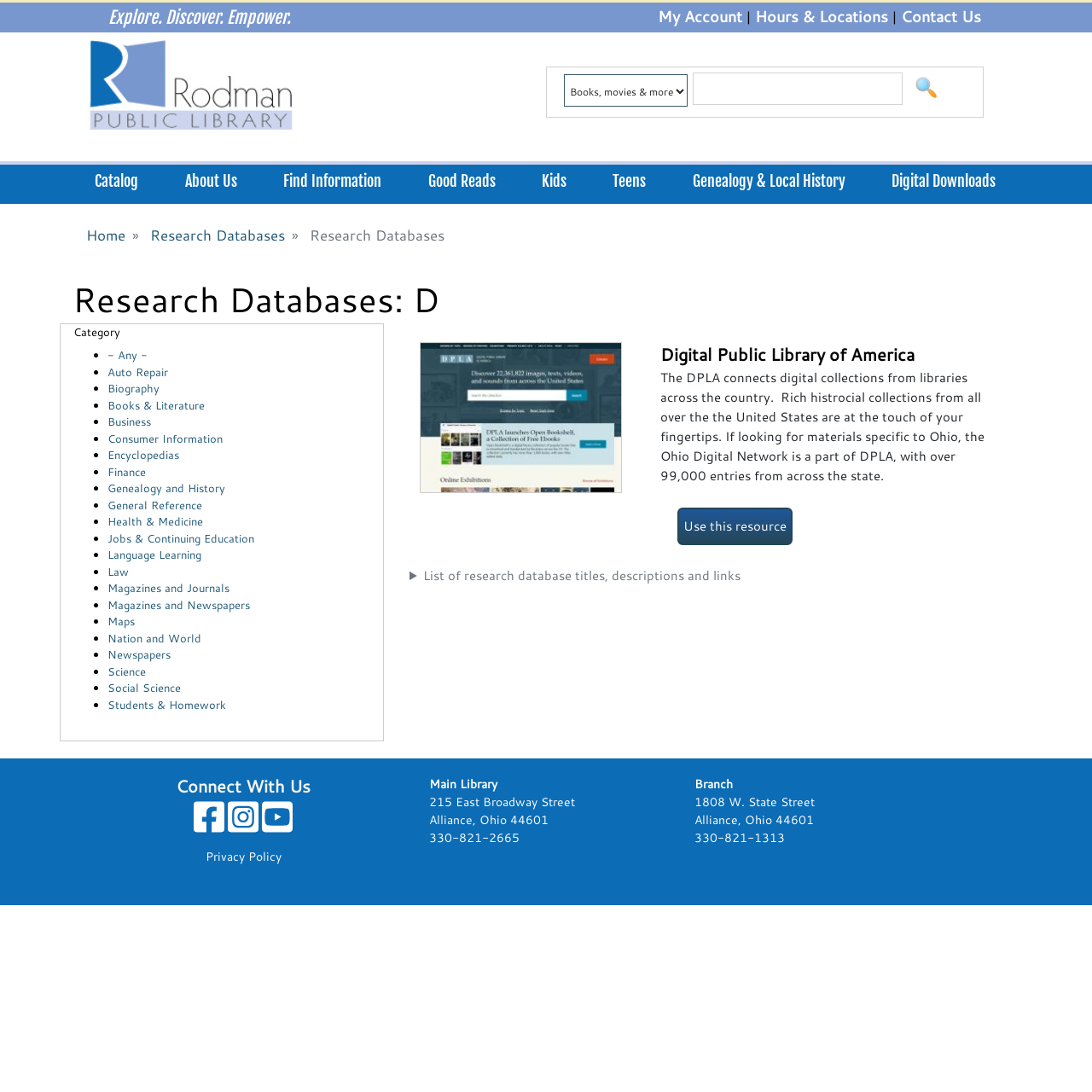How many links are available in the site header?
Look at the screenshot and give a one-word or phrase answer.

5